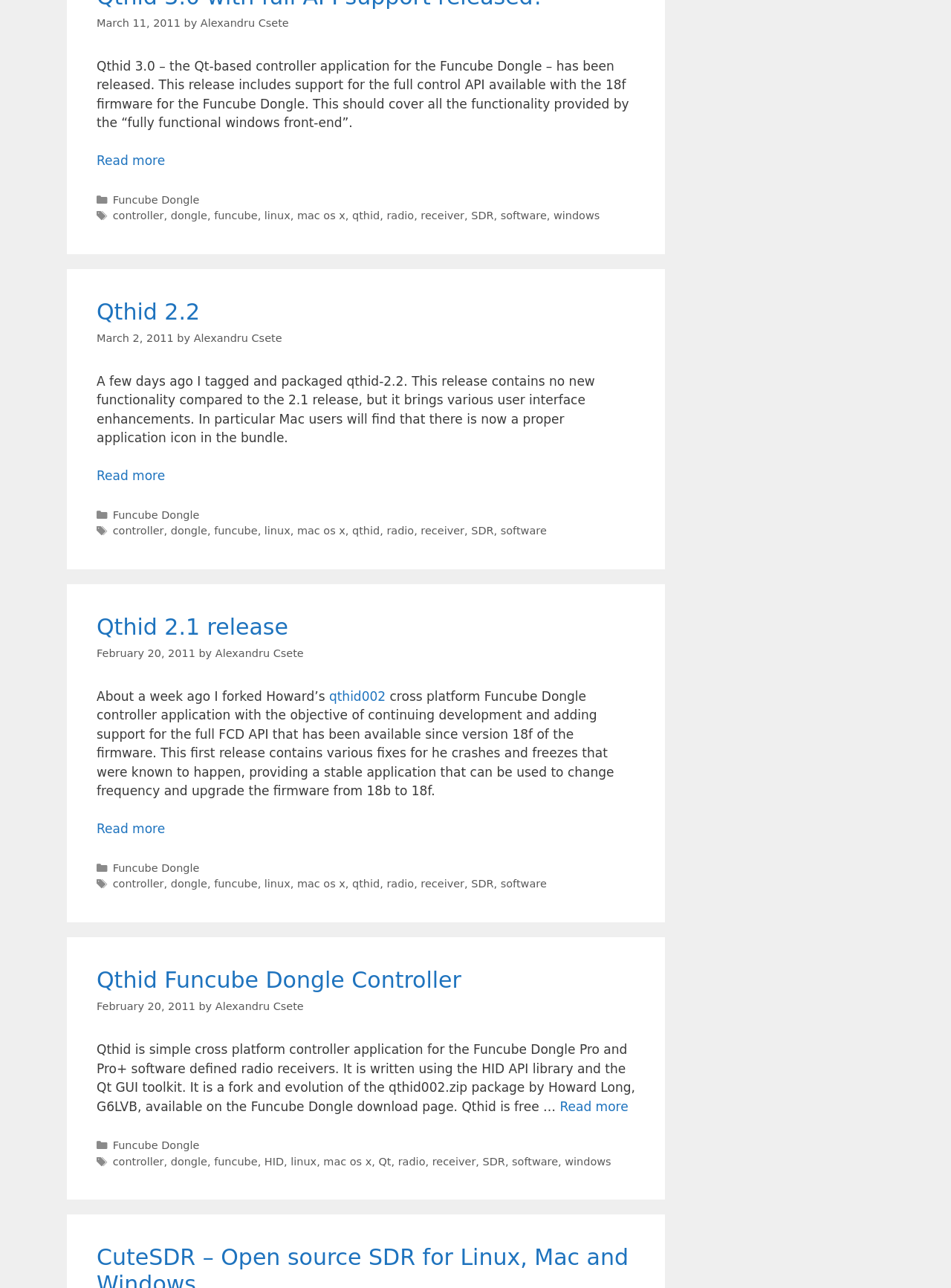Please specify the bounding box coordinates of the area that should be clicked to accomplish the following instruction: "View the article about Qthid 2.1 release". The coordinates should consist of four float numbers between 0 and 1, i.e., [left, top, right, bottom].

[0.102, 0.477, 0.303, 0.497]